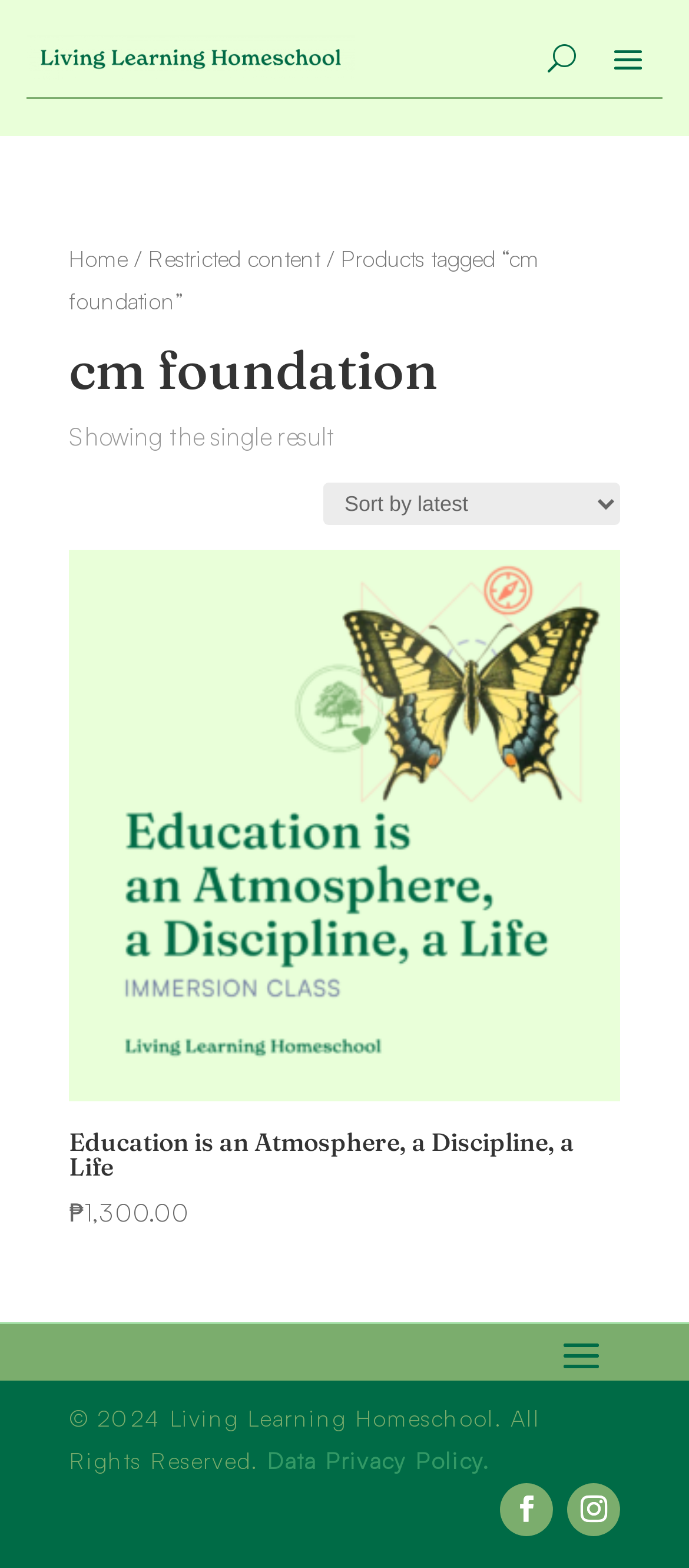Given the element description Data Privacy Policy., identify the bounding box coordinates for the UI element on the webpage screenshot. The format should be (top-left x, top-left y, bottom-right x, bottom-right y), with values between 0 and 1.

[0.387, 0.922, 0.71, 0.94]